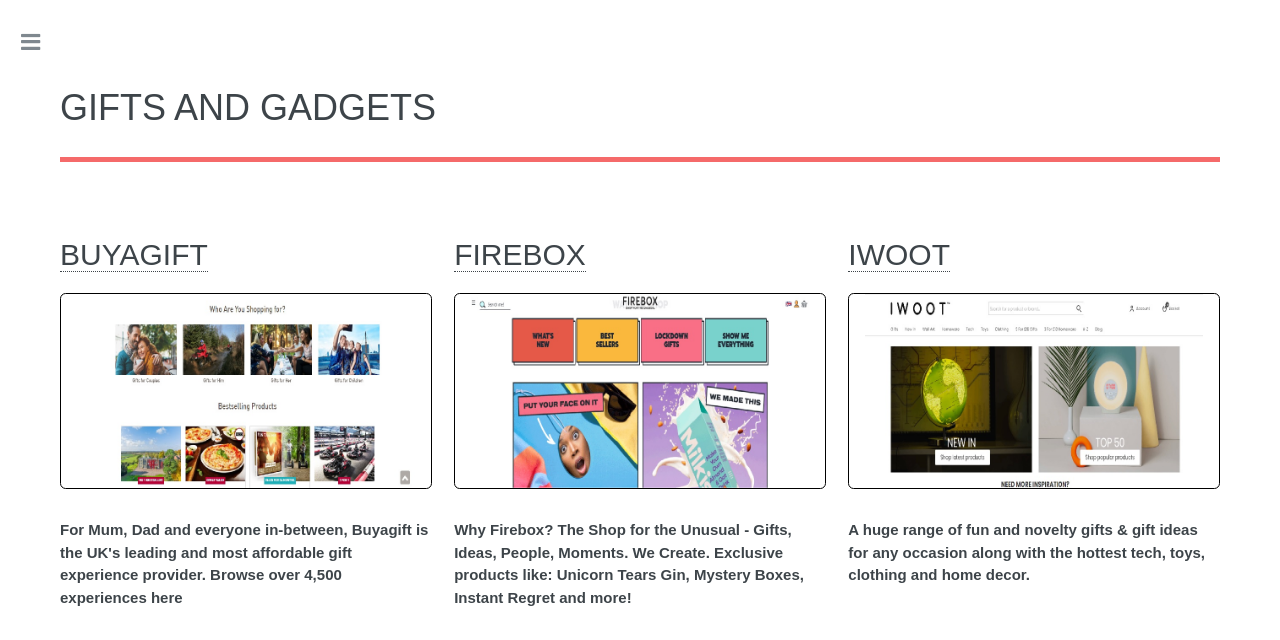Determine the bounding box coordinates of the clickable region to carry out the instruction: "Visit BUYAGIFT".

[0.047, 0.372, 0.162, 0.425]